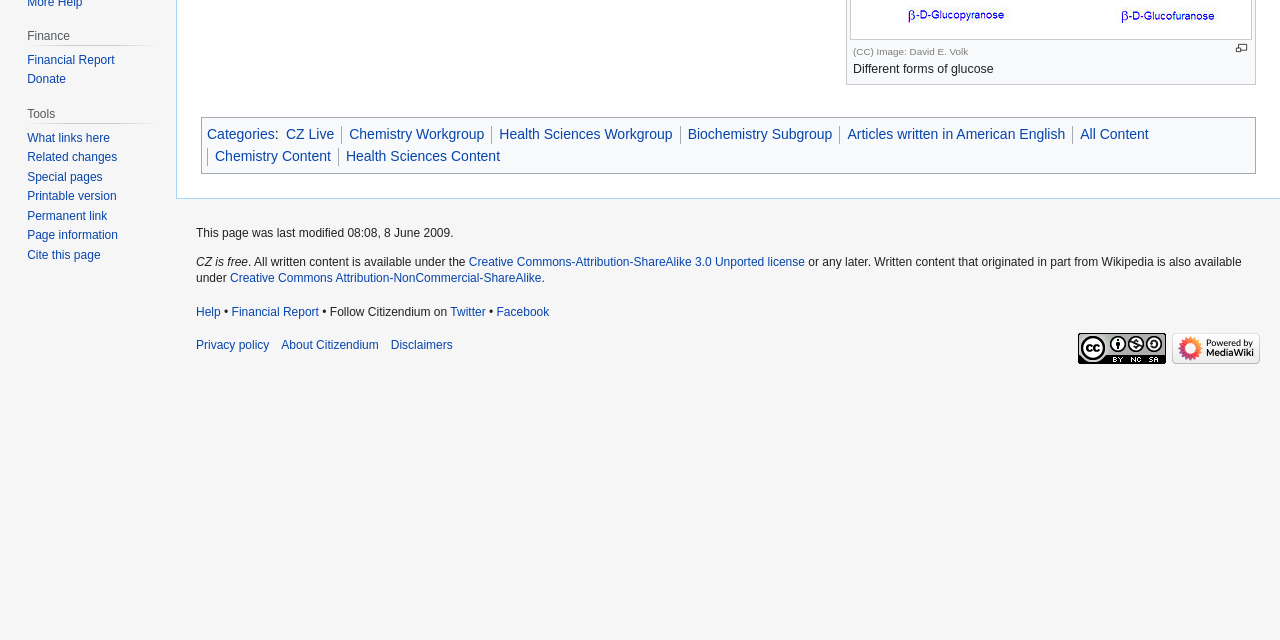Based on the element description: "Articles written in American English", identify the bounding box coordinates for this UI element. The coordinates must be four float numbers between 0 and 1, listed as [left, top, right, bottom].

[0.662, 0.197, 0.832, 0.222]